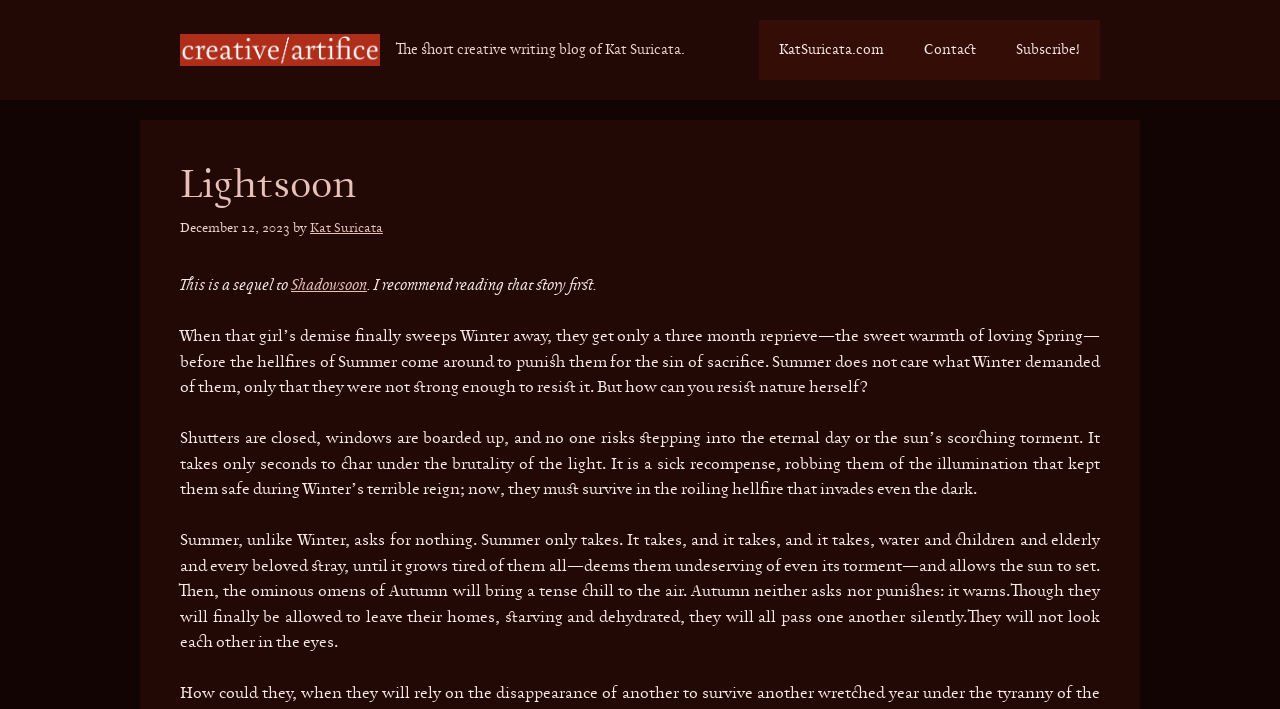What season warns instead of asking or punishing?
Look at the image and provide a detailed response to the question.

The text 'Autumn neither asks nor punishes: it warns.' explicitly states that Autumn is the season that warns instead of asking or punishing.